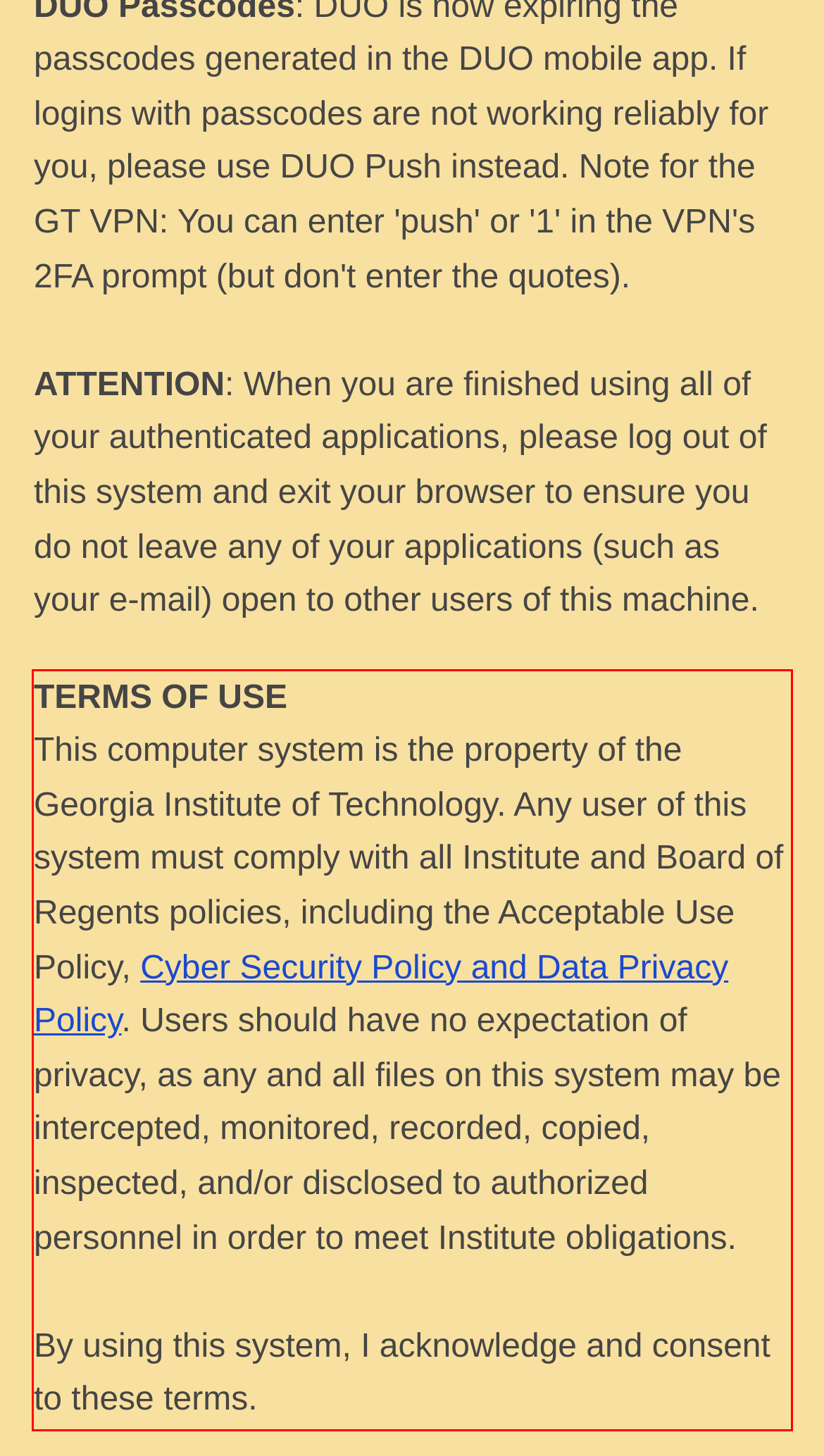Please use OCR to extract the text content from the red bounding box in the provided webpage screenshot.

TERMS OF USE This computer system is the property of the Georgia Institute of Technology. Any user of this system must comply with all Institute and Board of Regents policies, including the Acceptable Use Policy, Cyber Security Policy and Data Privacy Policy. Users should have no expectation of privacy, as any and all files on this system may be intercepted, monitored, recorded, copied, inspected, and/or disclosed to authorized personnel in order to meet Institute obligations. By using this system, I acknowledge and consent to these terms.